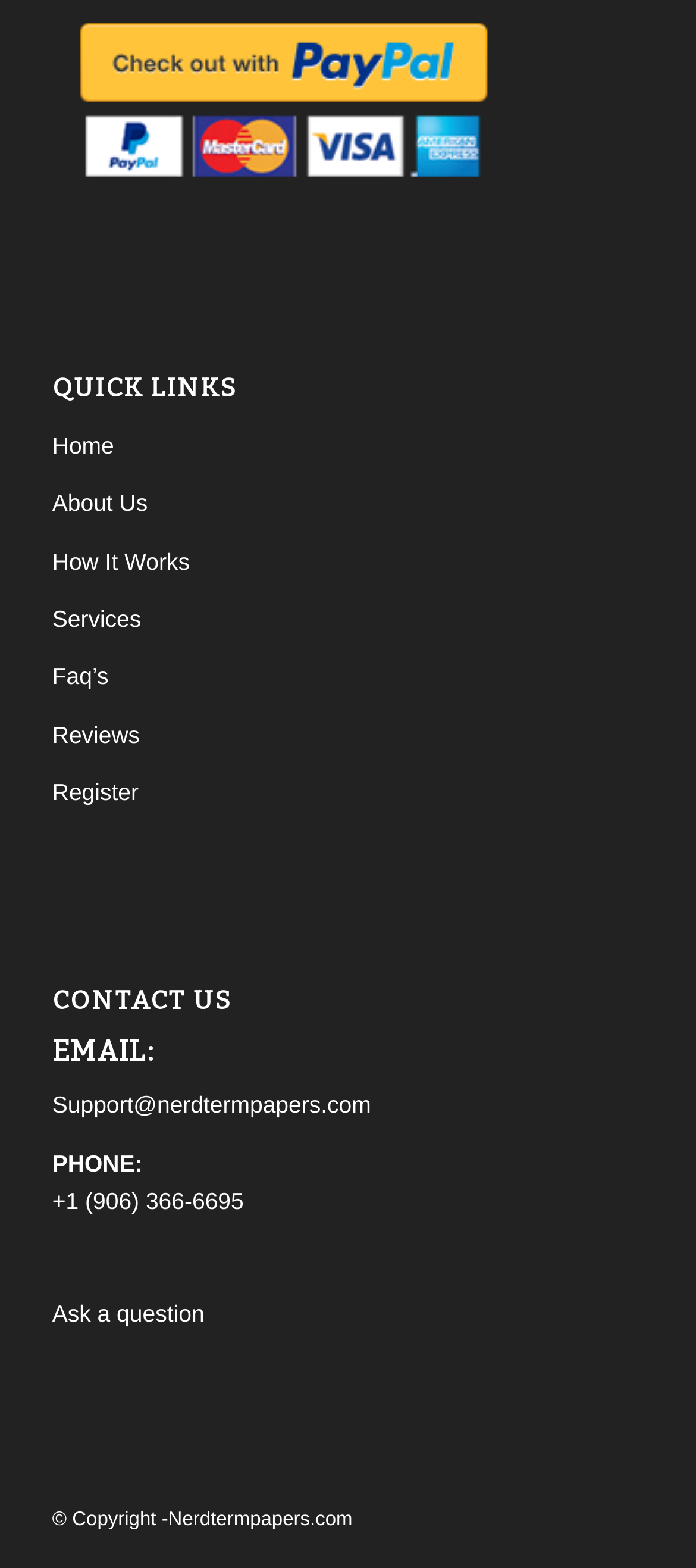Locate the bounding box coordinates of the element that should be clicked to execute the following instruction: "Ask a question".

[0.075, 0.829, 0.294, 0.846]